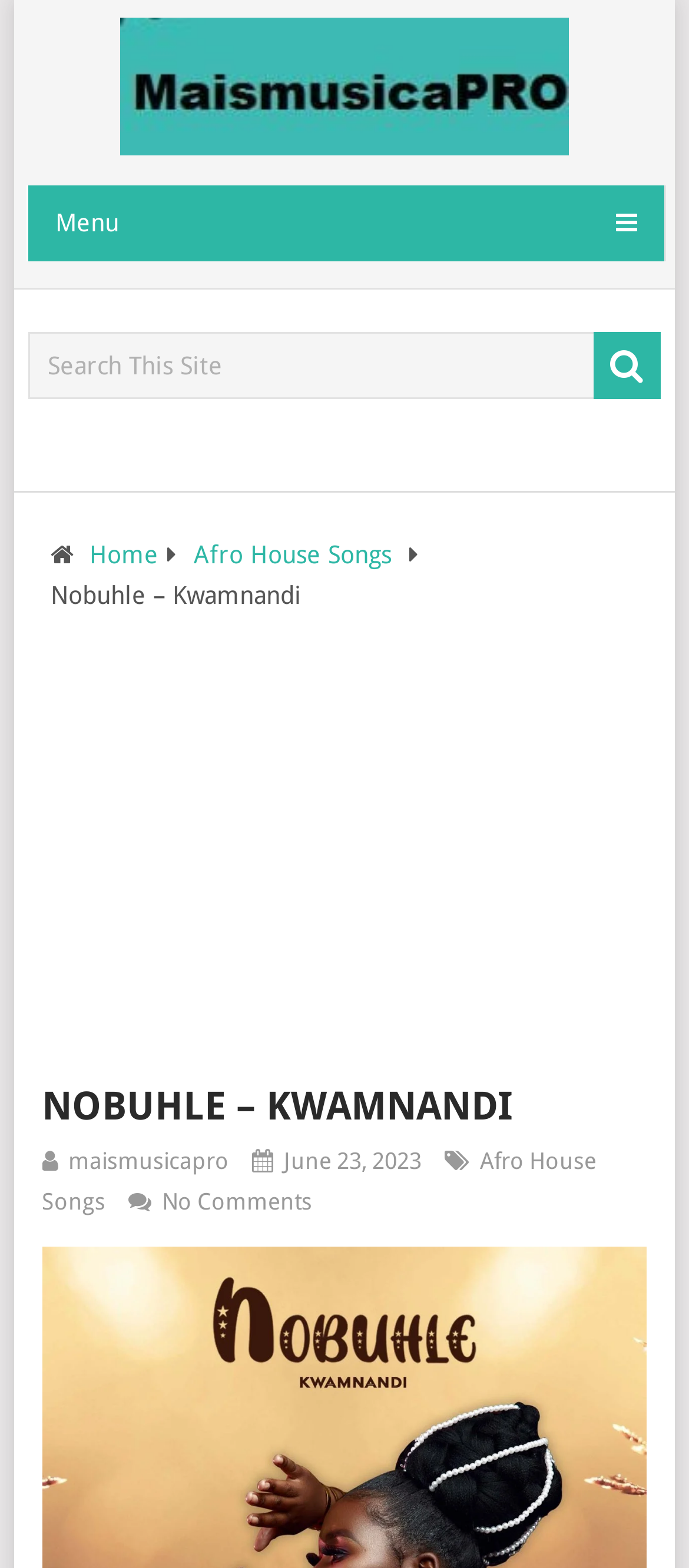Show the bounding box coordinates for the element that needs to be clicked to execute the following instruction: "Click on the Maismusica PRO link". Provide the coordinates in the form of four float numbers between 0 and 1, i.e., [left, top, right, bottom].

[0.174, 0.06, 0.826, 0.109]